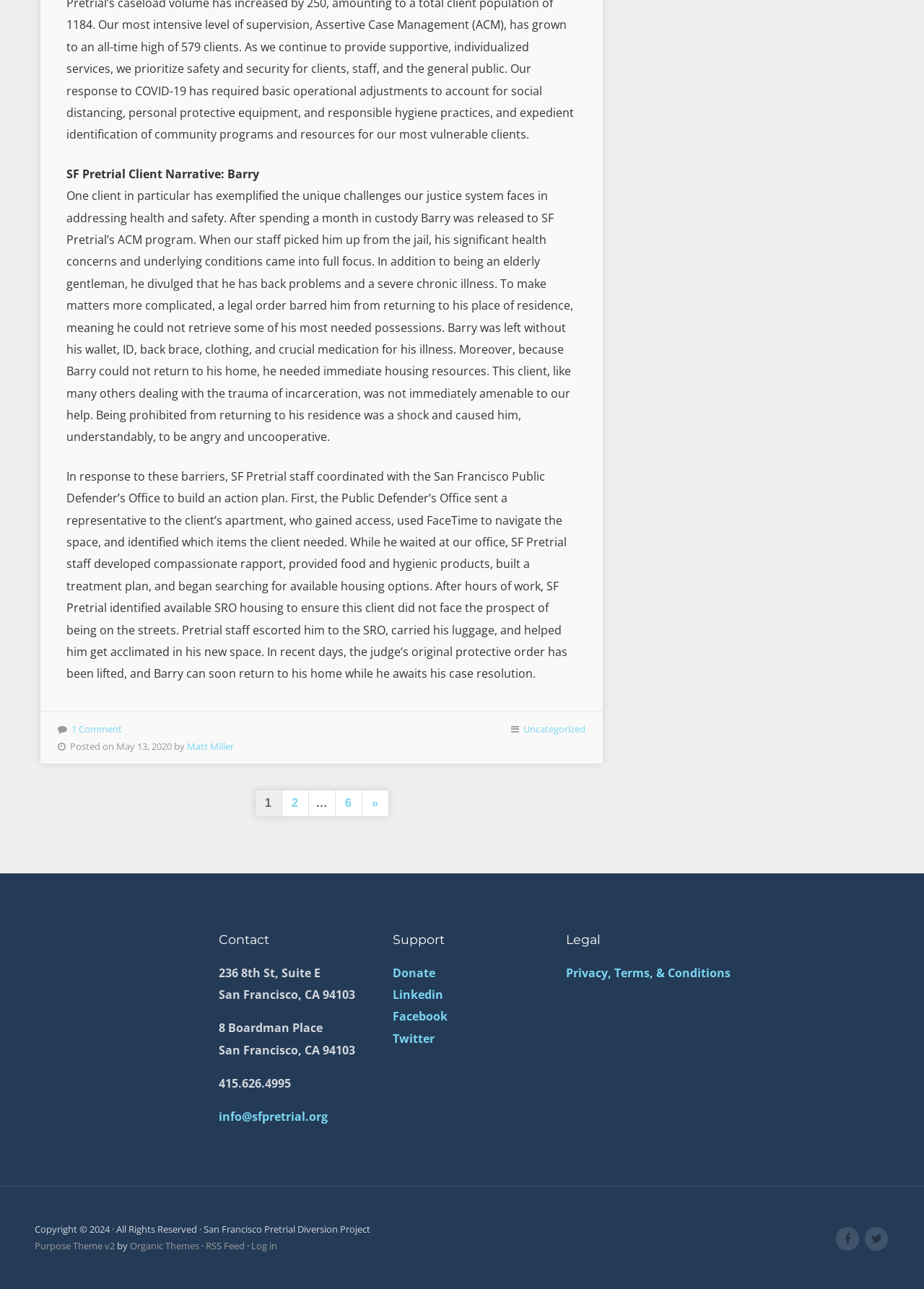What is the name of the client in the narrative?
Give a one-word or short phrase answer based on the image.

Barry